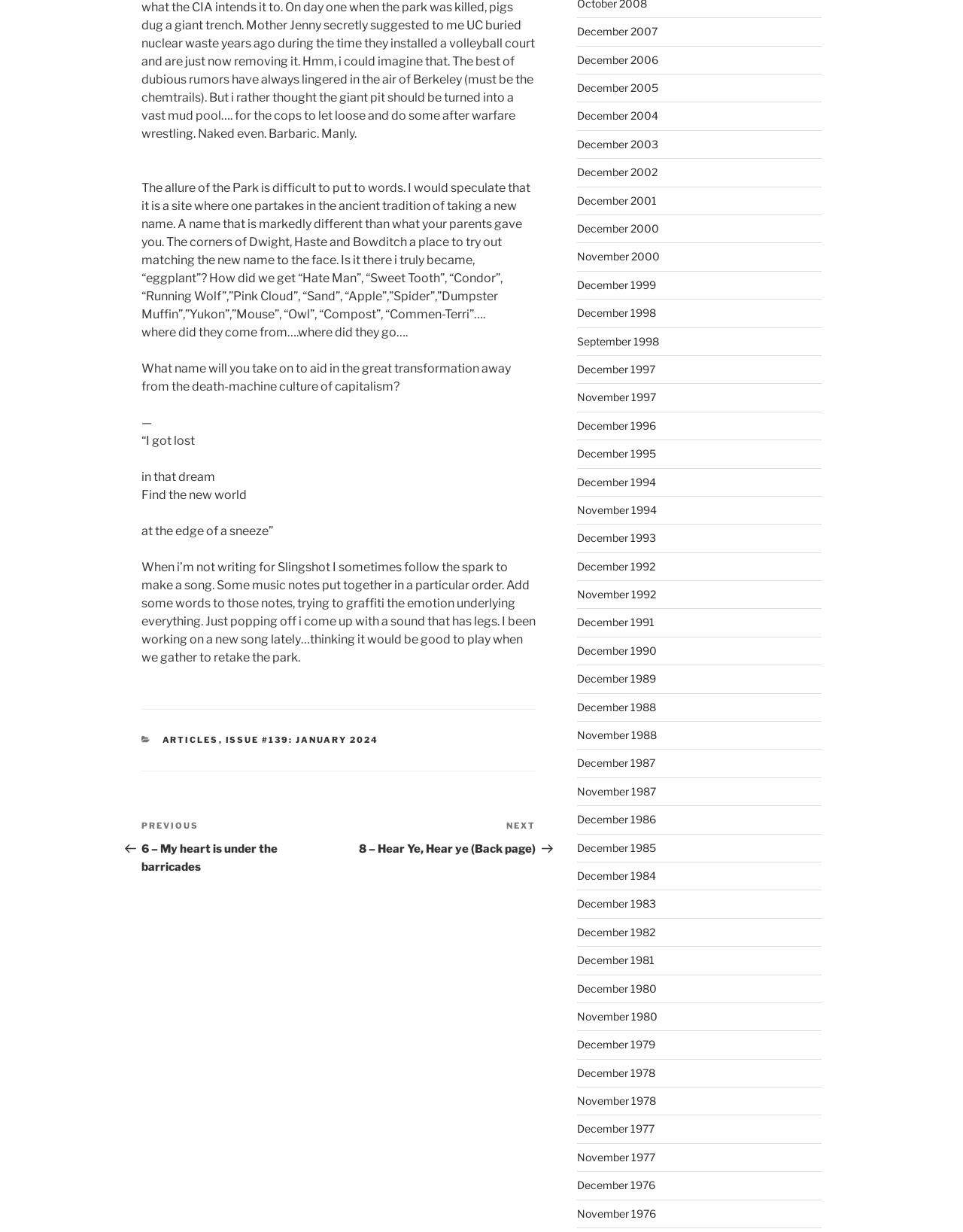Please identify the bounding box coordinates of the element I need to click to follow this instruction: "Click on 'ISSUE #139: JANUARY 2024'".

[0.234, 0.596, 0.393, 0.605]